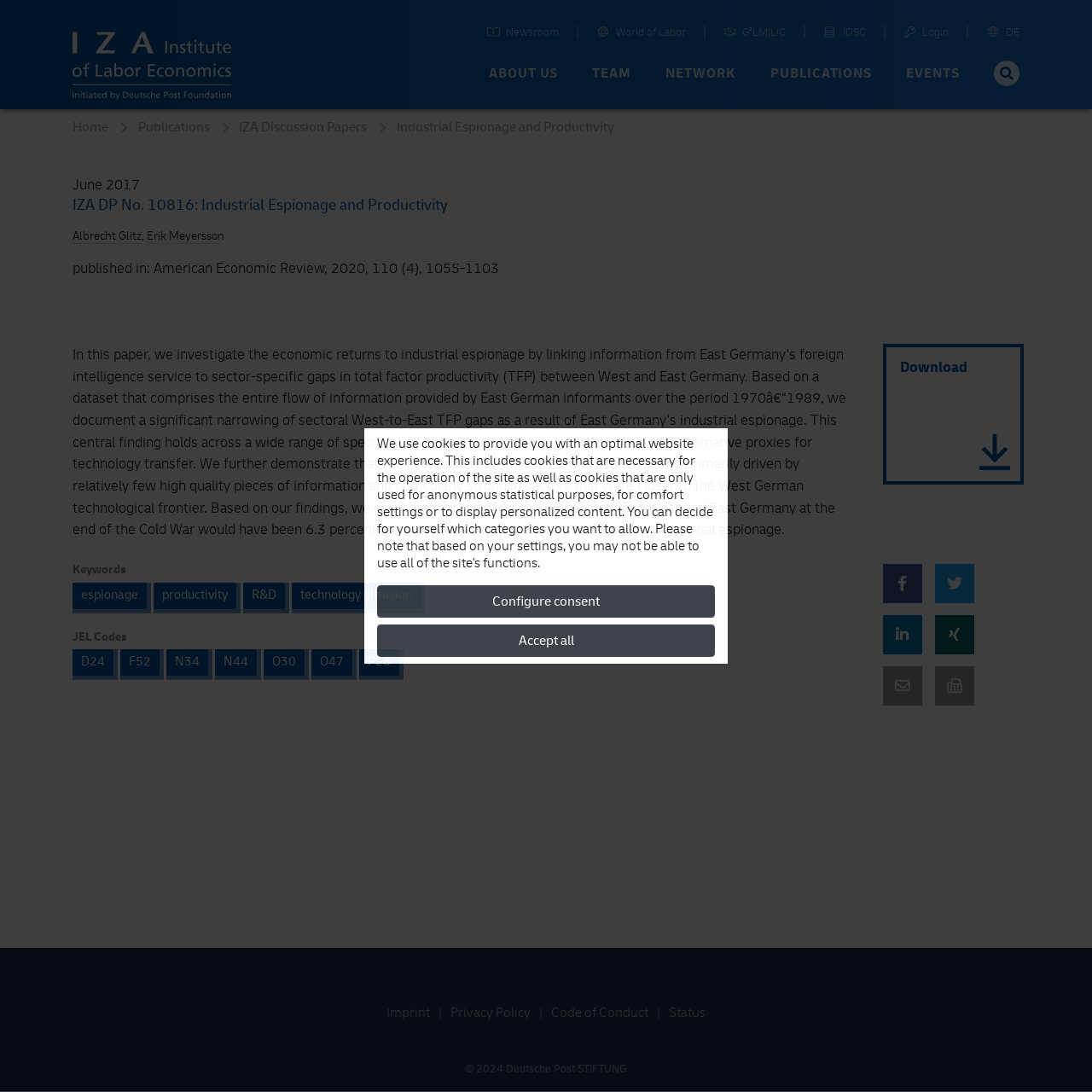Find the UI element described as: "Network" and predict its bounding box coordinates. Ensure the coordinates are four float numbers between 0 and 1, [left, top, right, bottom].

[0.61, 0.058, 0.674, 0.078]